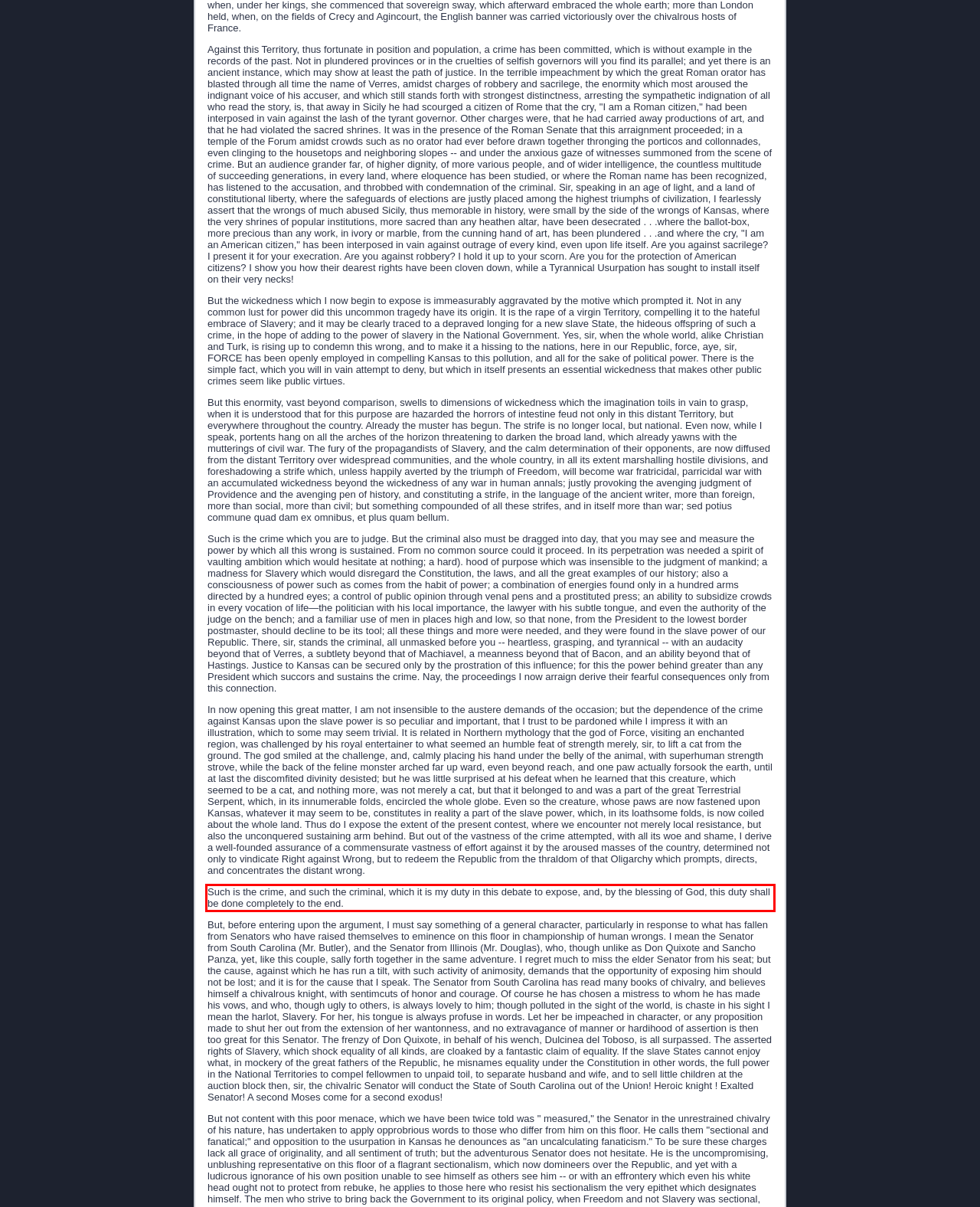Identify and extract the text within the red rectangle in the screenshot of the webpage.

Such is the crime, and such the criminal, which it is my duty in this debate to expose, and, by the blessing of God, this duty shall be done completely to the end.